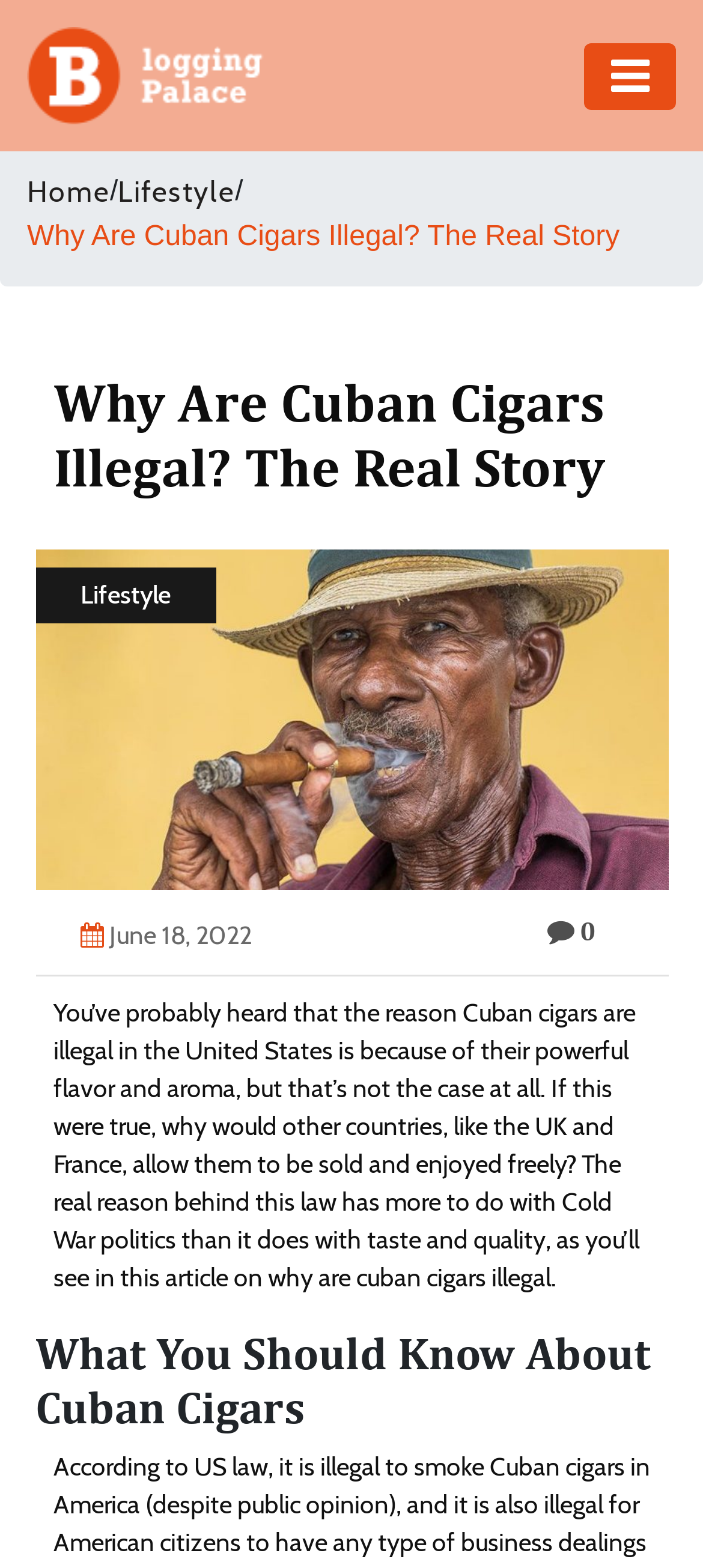Specify the bounding box coordinates of the area to click in order to execute this command: 'Click the 'Contact Us' link'. The coordinates should consist of four float numbers ranging from 0 to 1, and should be formatted as [left, top, right, bottom].

[0.0, 0.569, 0.159, 0.658]